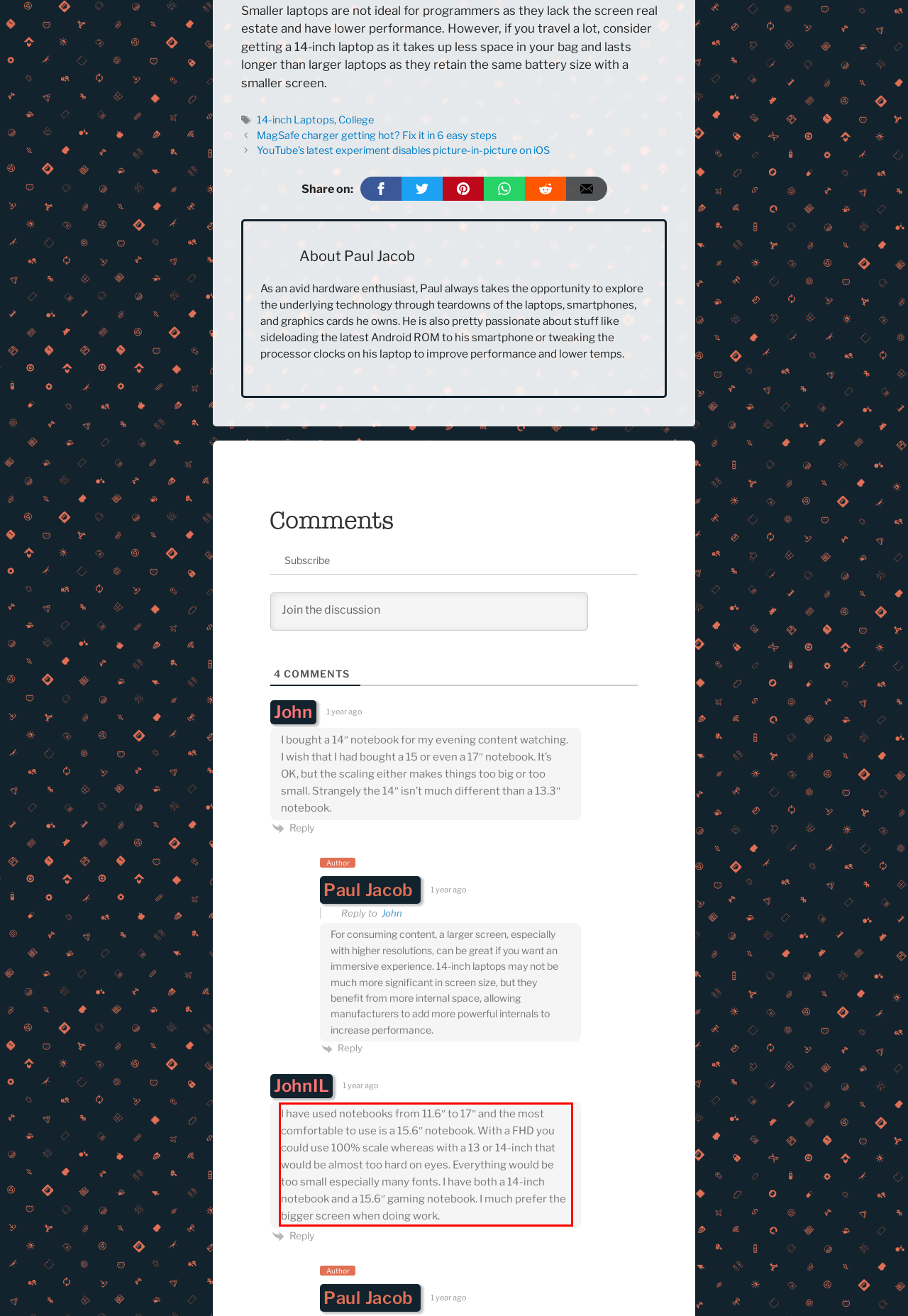Please extract the text content within the red bounding box on the webpage screenshot using OCR.

I have used notebooks from 11.6″ to 17″ and the most comfortable to use is a 15.6″ notebook. With a FHD you could use 100% scale whereas with a 13 or 14-inch that would be almost too hard on eyes. Everything would be too small especially many fonts. I have both a 14-inch notebook and a 15.6″ gaming notebook. I much prefer the bigger screen when doing work.